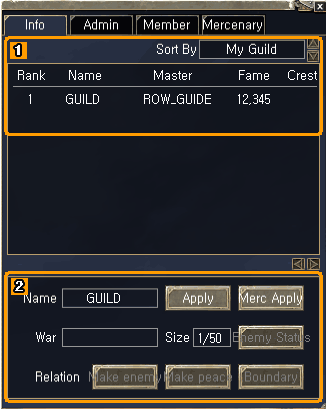What is the fame rating of the guild?
Answer the question in a detailed and comprehensive manner.

The answer can be found in the top section of the guild management window, where the table displays the guild's details. The 'Fame' column shows the guild's fame rating as '12,345'.